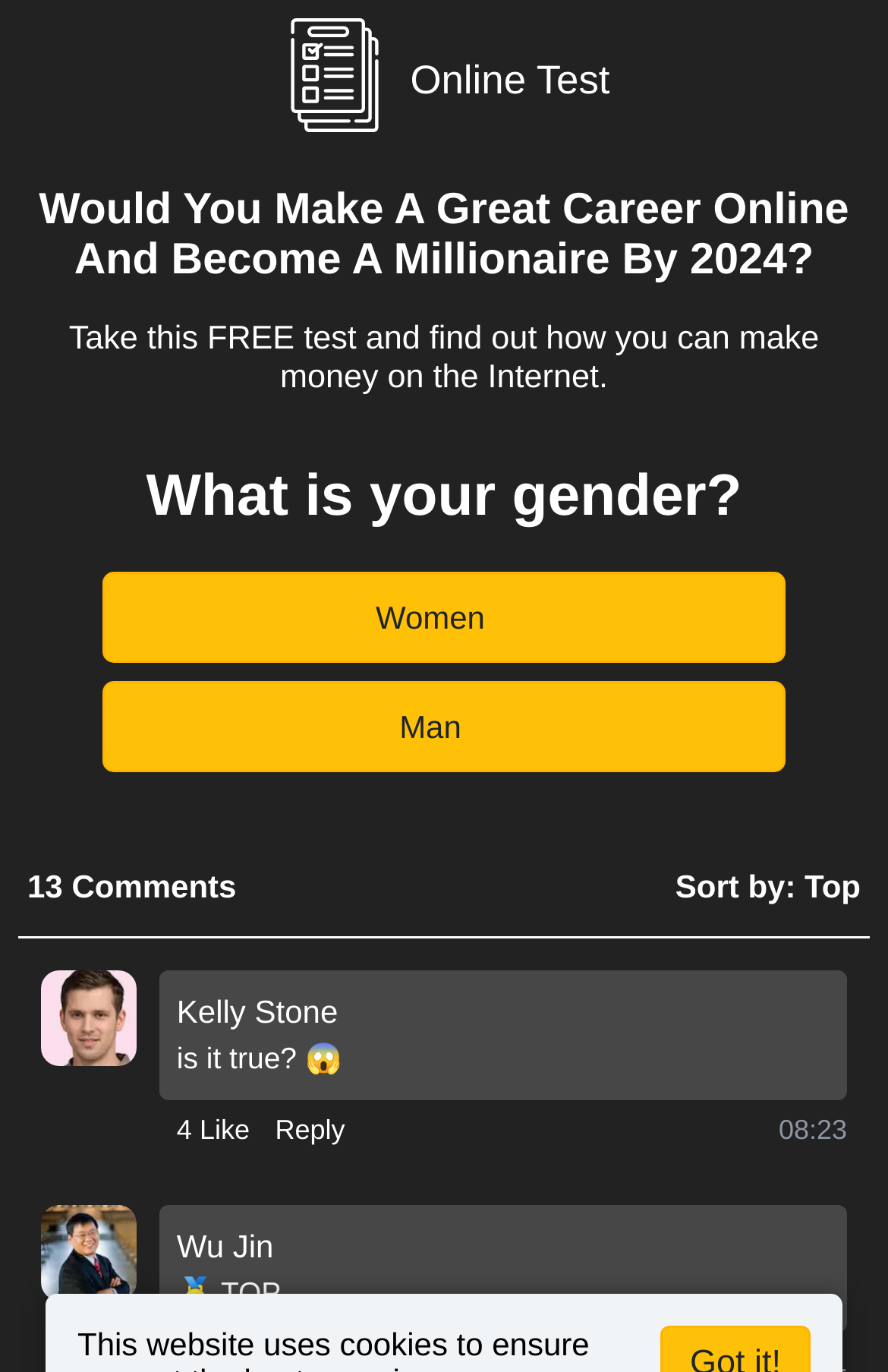Explain in detail what you observe on this webpage.

The webpage appears to be a survey or quiz page, with a prominent heading that asks if the user would make a great career online and become a millionaire by 2024. Below this heading, there is a subheading that invites the user to take a free test to find out how they can make money on the internet.

At the top left of the page, there is a logo image, and next to it, a static text element that reads "Online Test". 

The main content of the page is divided into sections, with a question "What is your gender?" followed by two buttons, "Women" and "Man", allowing the user to select their gender.

Below this, there is a section that appears to be a comments or discussion area, with a static text element that reads "13" and another that reads "Comments". There is also a sorting option that allows users to sort comments by "Top".

Further down, there is an image of a person, Kelly Stone, followed by a comment or post that reads "is it true? 😱". Below this, there are two buttons, "4 Like" and "Reply", suggesting that users can interact with the post. The timestamp "08:23" is also displayed.

The page also features another image of a person, Wu Jin, and a static text element that reads "🥇 TOP", which may indicate a top-rated comment or post.

Overall, the page appears to be a interactive survey or quiz page that invites users to participate and share their opinions, with features that allow users to engage with each other's comments and posts.